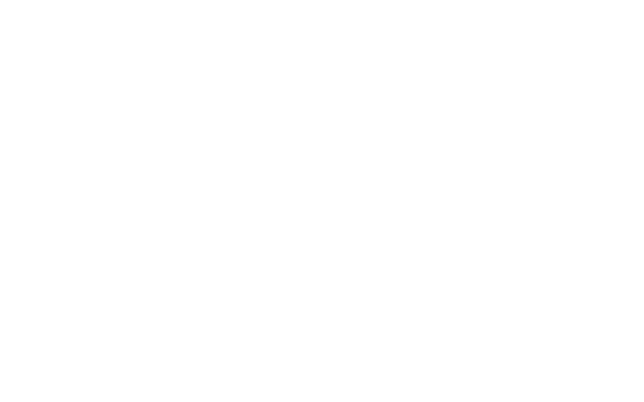What does the caption 'never stop exploring' signify?
Provide a concise answer using a single word or phrase based on the image.

Continuous learning and adaptation